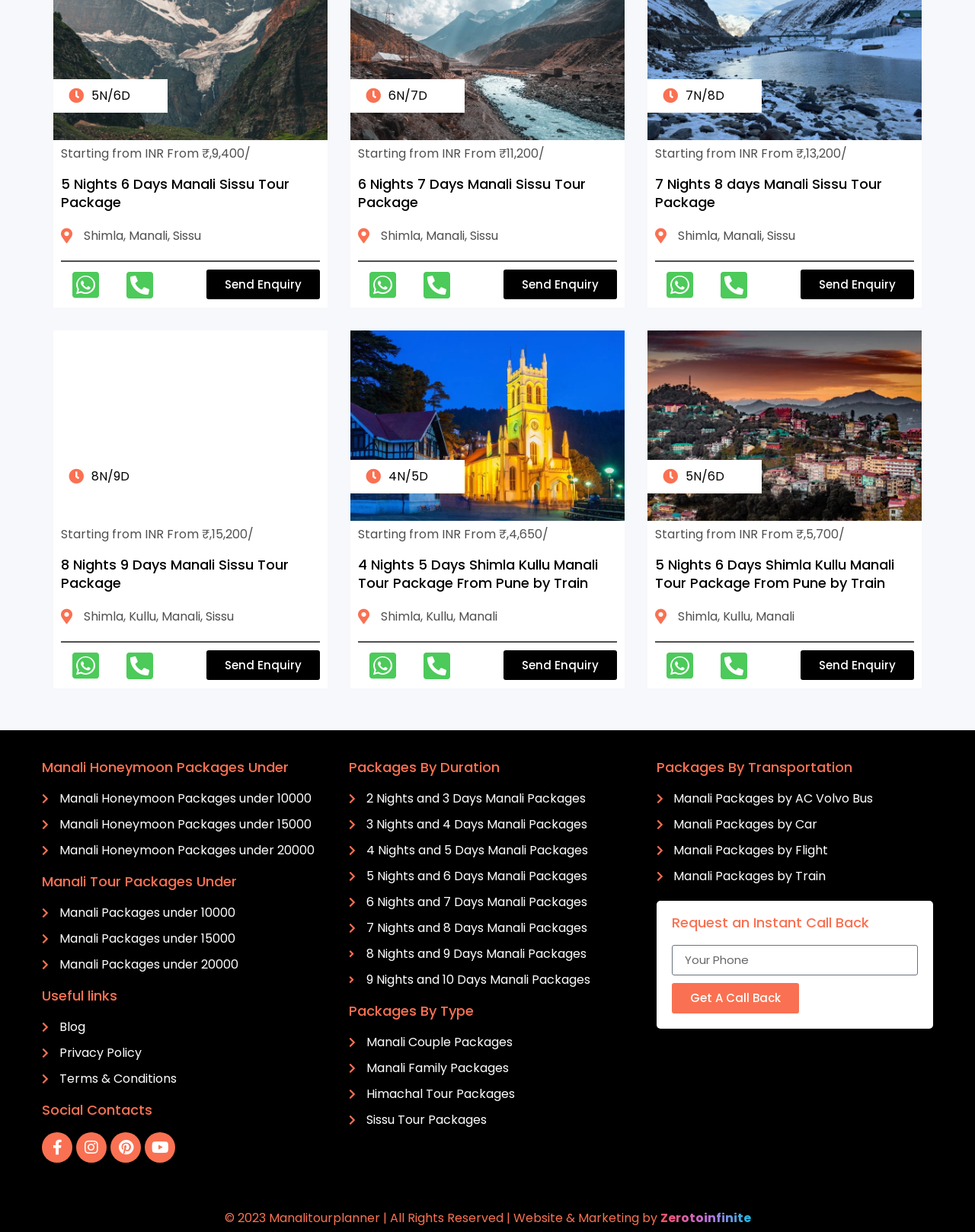Using the provided element description, identify the bounding box coordinates as (top-left x, top-left y, bottom-right x, bottom-right y). Ensure all values are between 0 and 1. Description: Get A Call Back

[0.689, 0.798, 0.819, 0.822]